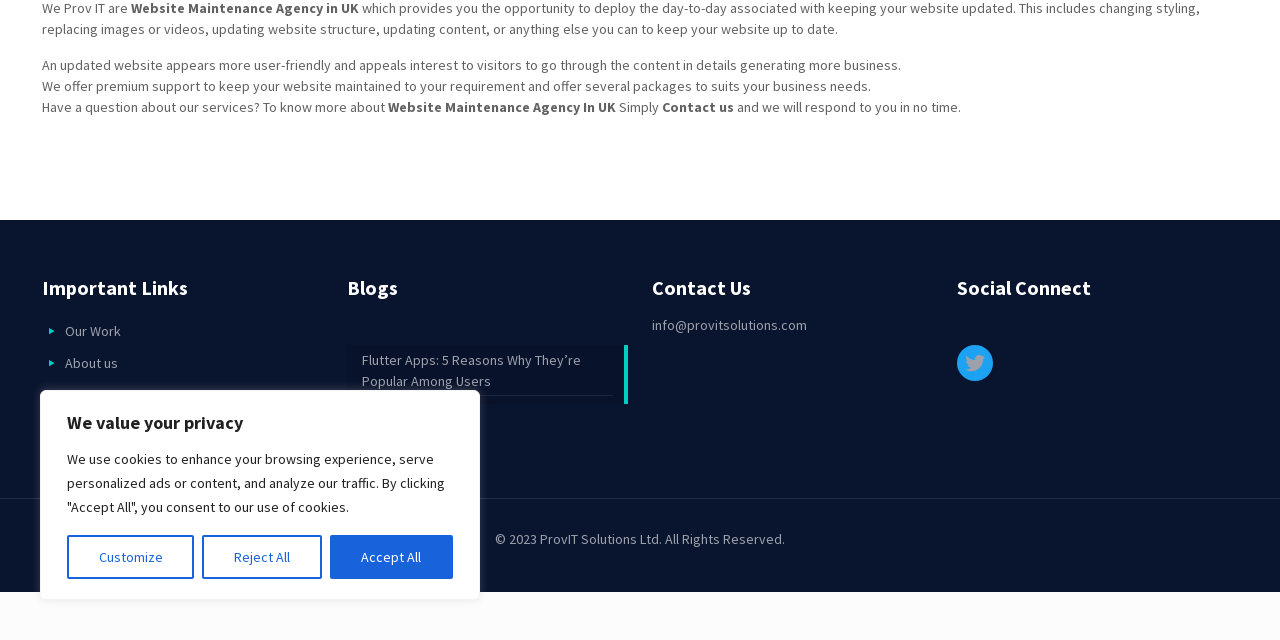Refer to the element description Our Work and identify the corresponding bounding box in the screenshot. Format the coordinates as (top-left x, top-left y, bottom-right x, bottom-right y) with values in the range of 0 to 1.

[0.051, 0.503, 0.094, 0.531]